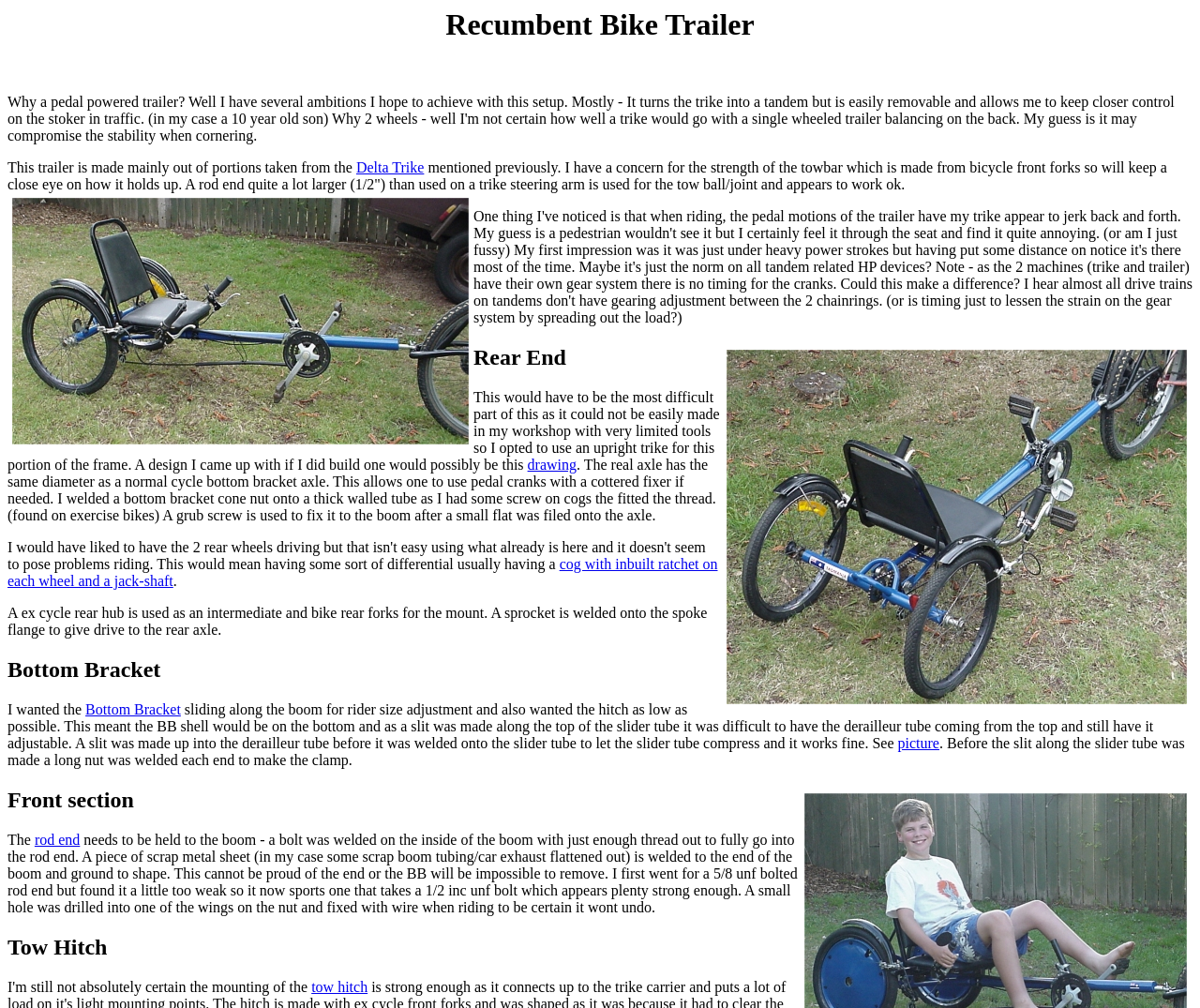Look at the image and give a detailed response to the following question: What is the trailer made of?

Based on the text, it is mentioned that 'This trailer is made mainly out of portions taken from the Delta Trike' which indicates that the trailer is made of parts from a Delta Trike.